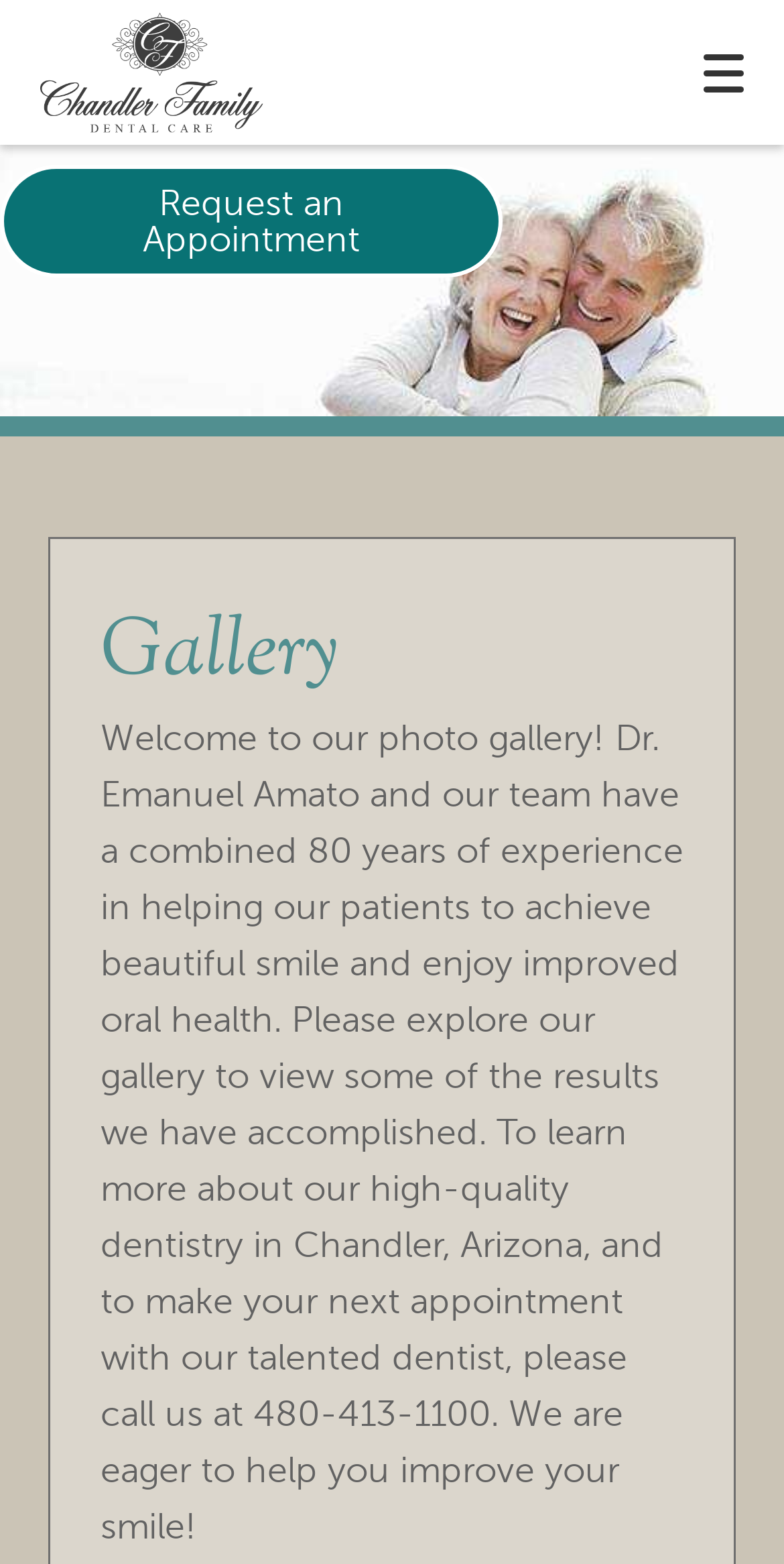Bounding box coordinates are specified in the format (top-left x, top-left y, bottom-right x, bottom-right y). All values are floating point numbers bounded between 0 and 1. Please provide the bounding box coordinate of the region this sentence describes: parent_node: Back aria-label="Toggle mobile menu"

[0.846, 0.008, 1.0, 0.084]